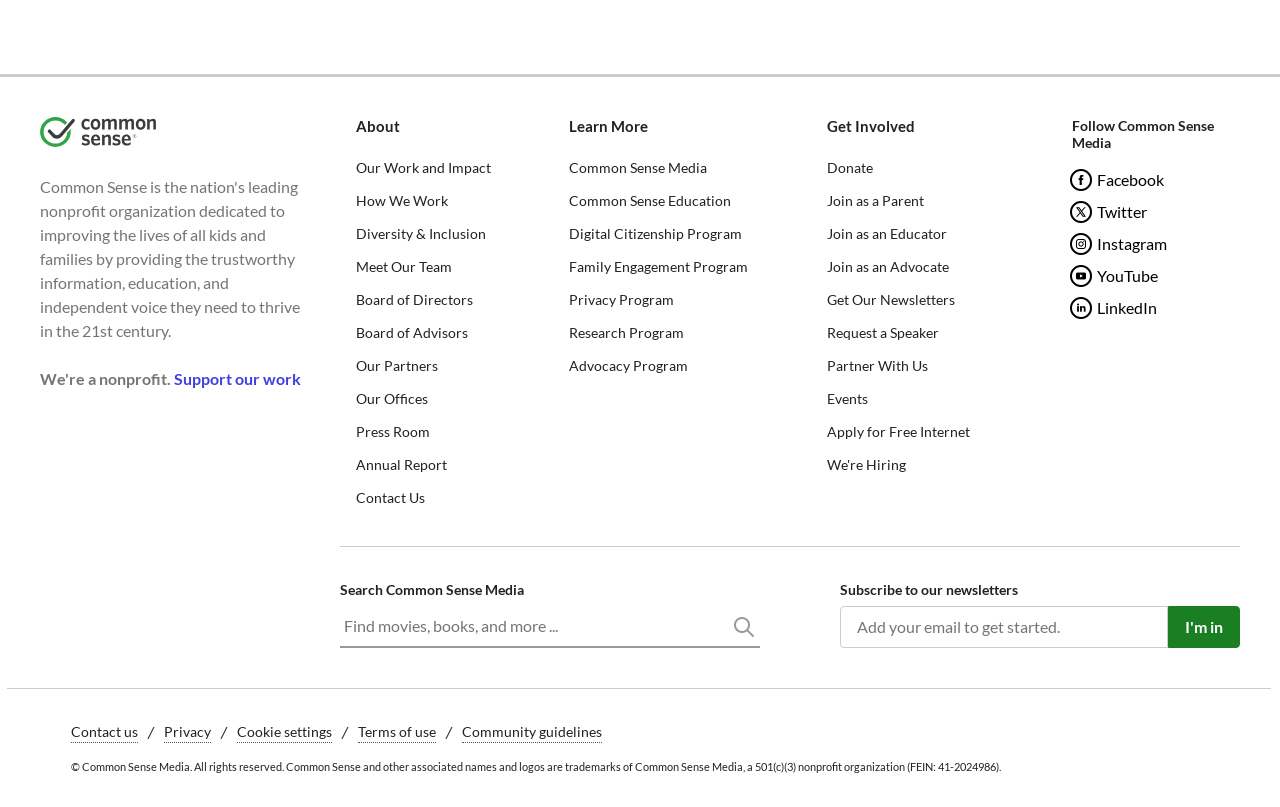Pinpoint the bounding box coordinates of the clickable element needed to complete the instruction: "Visit Us On Facebook". The coordinates should be provided as four float numbers between 0 and 1: [left, top, right, bottom].

None